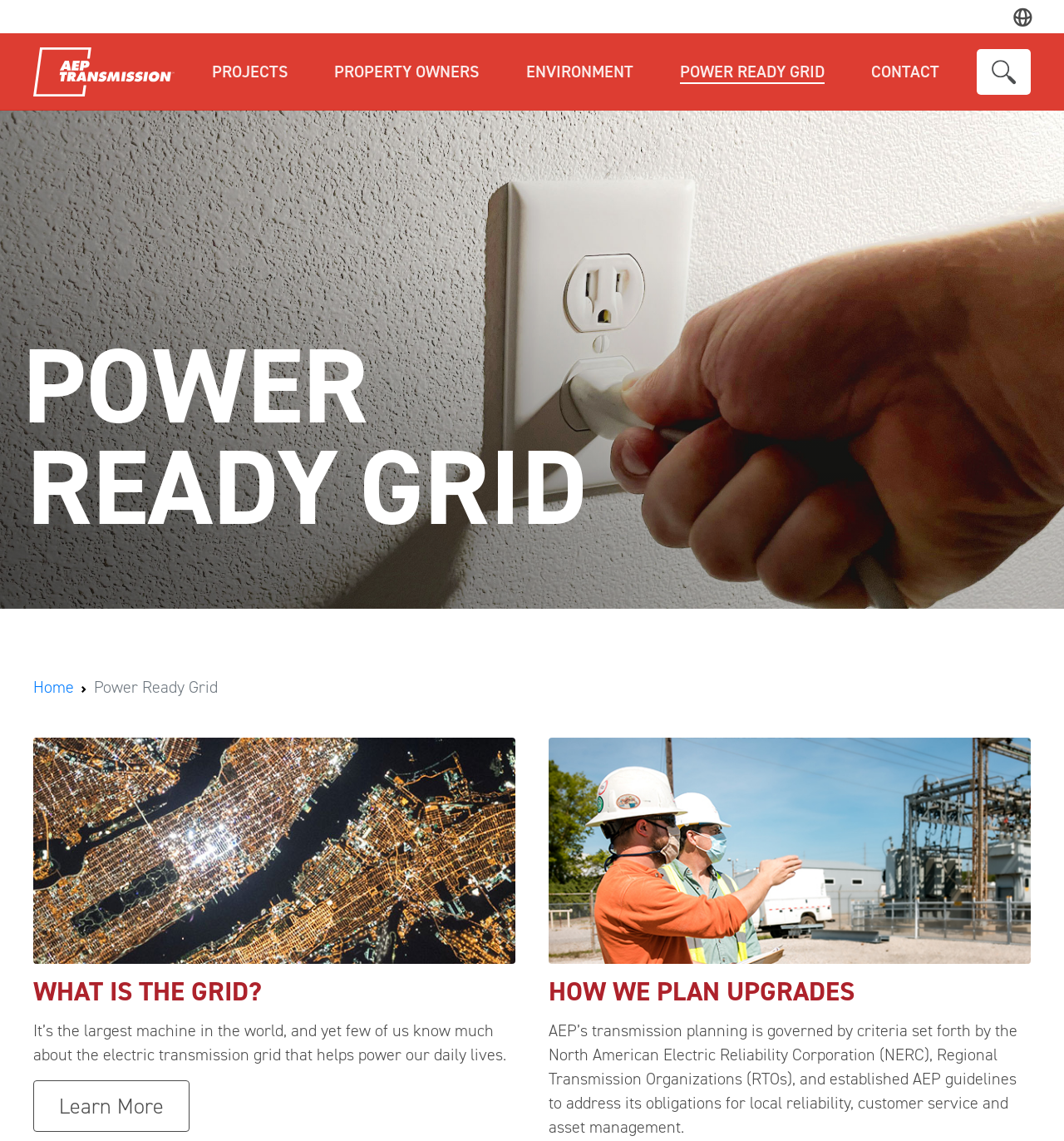What is the topic of the section with the heading 'WHAT IS THE GRID?'
Look at the image and provide a short answer using one word or a phrase.

Electric transmission grid